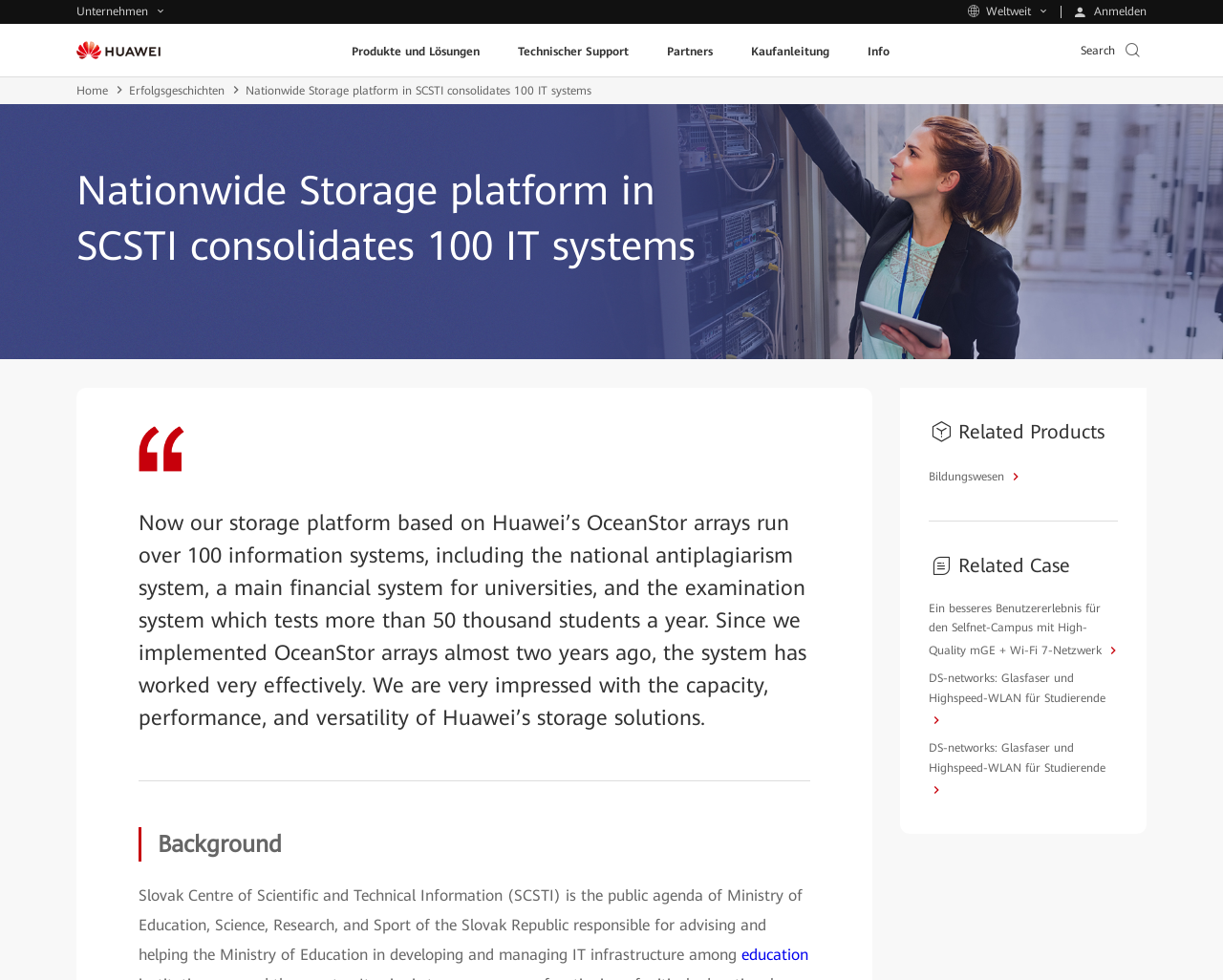Refer to the image and offer a detailed explanation in response to the question: How many links are there in the top navigation bar?

The top navigation bar contains links 'Home', 'Erfolgsgeschichten', 'Unternehmen', 'Weltweit', and 'Anmelden'. Therefore, there are 5 links in the top navigation bar.